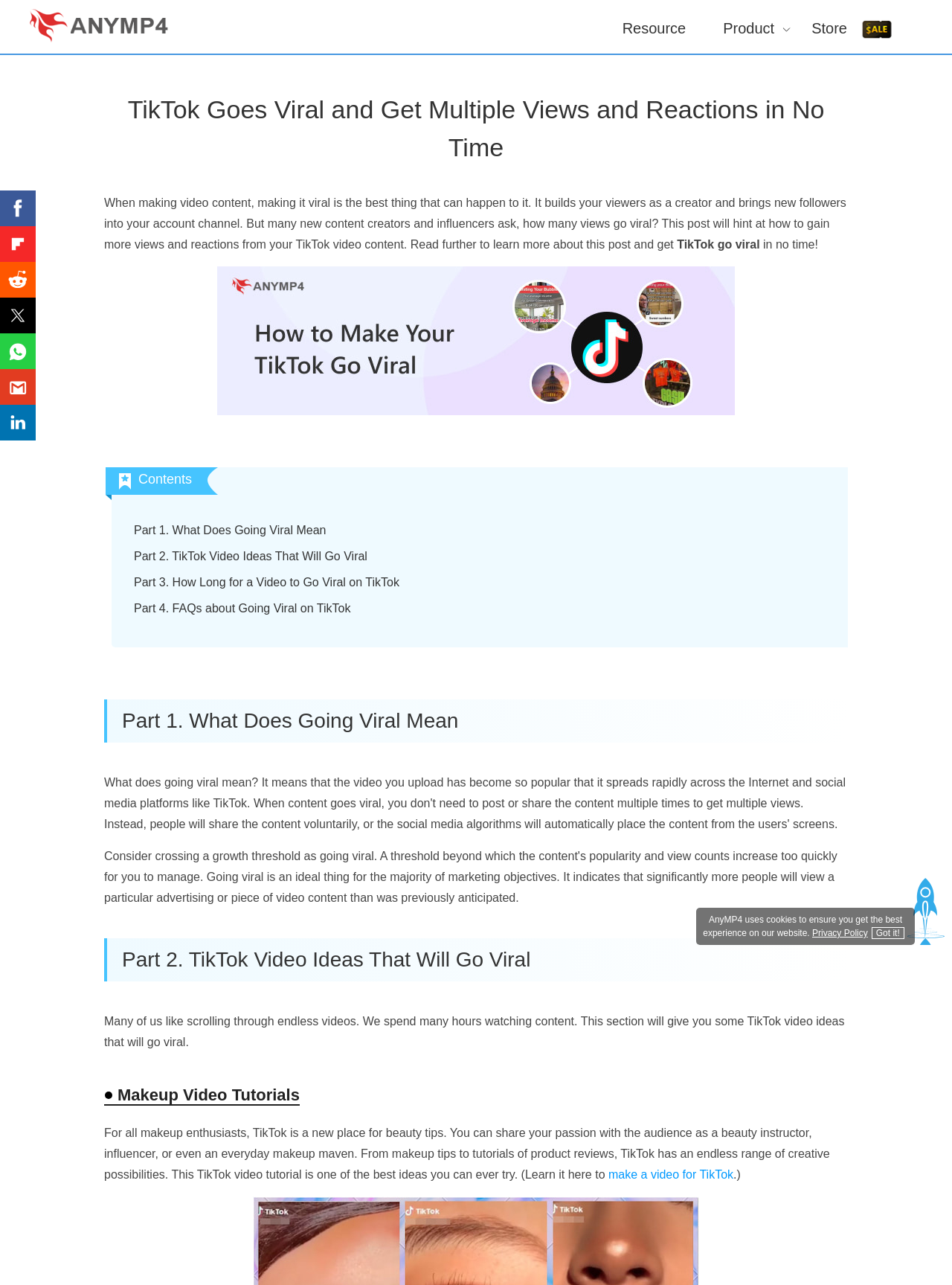Give a full account of the webpage's elements and their arrangement.

The webpage is about learning how to make a TikTok video go viral. At the top left corner, there is a logo of AnyMP4, which is a link. Next to it, there are four links: "Resource", "Product", "Store", and an empty link. 

Below the logo, there is a heading that reads "TikTok Goes Viral and Get Multiple Views and Reactions in No Time". This is followed by a paragraph of text that explains the importance of making a video go viral on TikTok and how this post will provide tips on gaining more views and reactions.

To the right of the paragraph, there is an image with the title "How to Make your TikTok go Viral". Below the image, there are four links: "Part 1. What Does Going Viral Mean", "Part 2. TikTok Video Ideas That Will Go Viral", "Part 3. How Long for a Video to Go Viral on TikTok", and "Part 4. FAQs about Going Viral on TikTok".

The webpage then divides into sections, each with a heading. The first section is "Part 1. What Does Going Viral Mean", followed by "Part 2. TikTok Video Ideas That Will Go Viral", which provides ideas for making viral videos, such as makeup video tutorials. The section on makeup video tutorials has a link to learn how to make a video for TikTok.

At the bottom of the page, there is a layout table with a message about AnyMP4 using cookies to ensure the best experience on the website. There is also a link to the "Privacy Policy" and a button that says "Got it!".

On the left side of the page, near the bottom, there are seven social media icons: Facebook, Flipboard, Reddit, Twitter, Whatsapp, Gmail, and Linkedin.